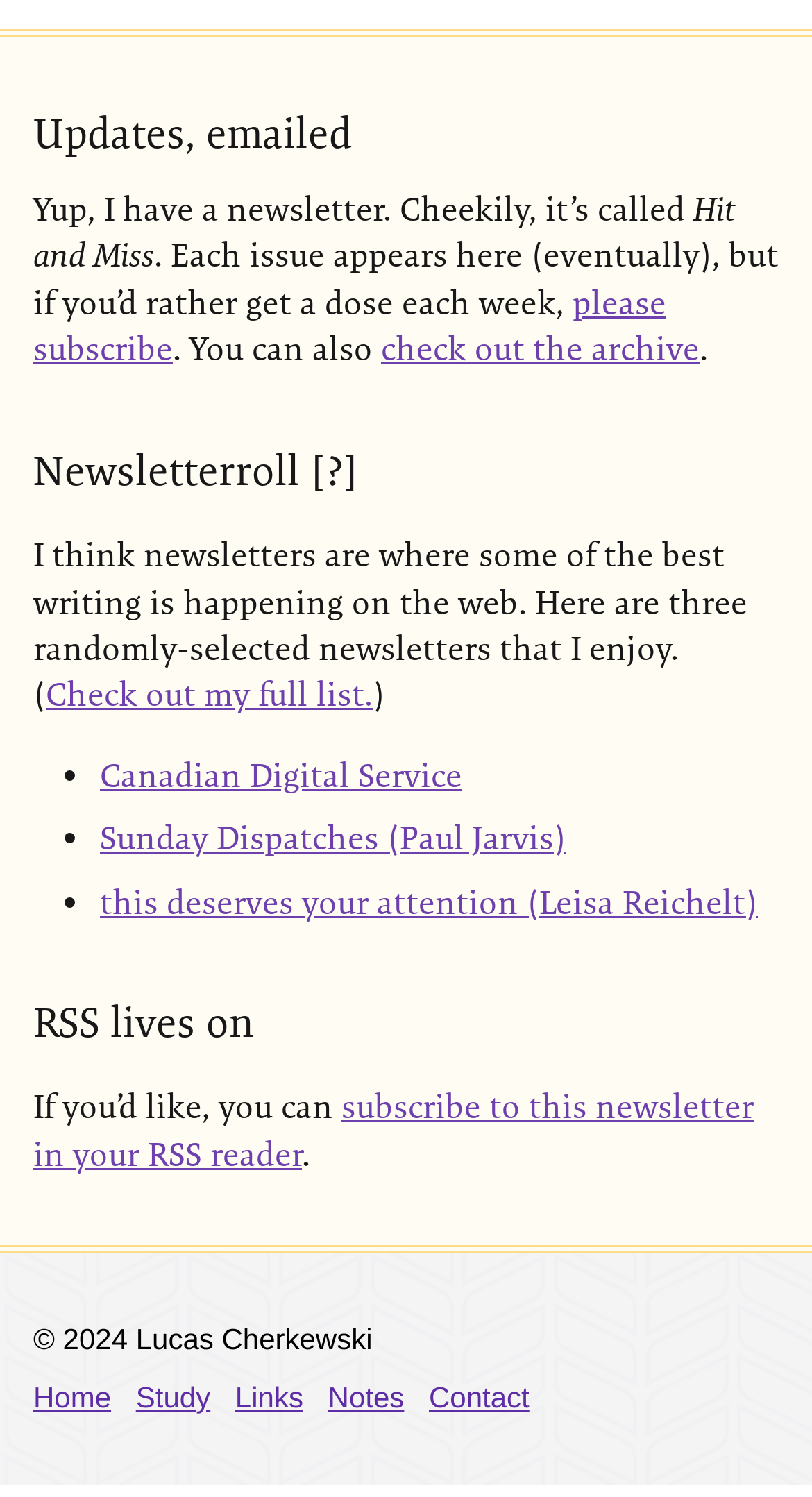Please find the bounding box coordinates of the element's region to be clicked to carry out this instruction: "go to the home page".

[0.041, 0.922, 0.137, 0.944]